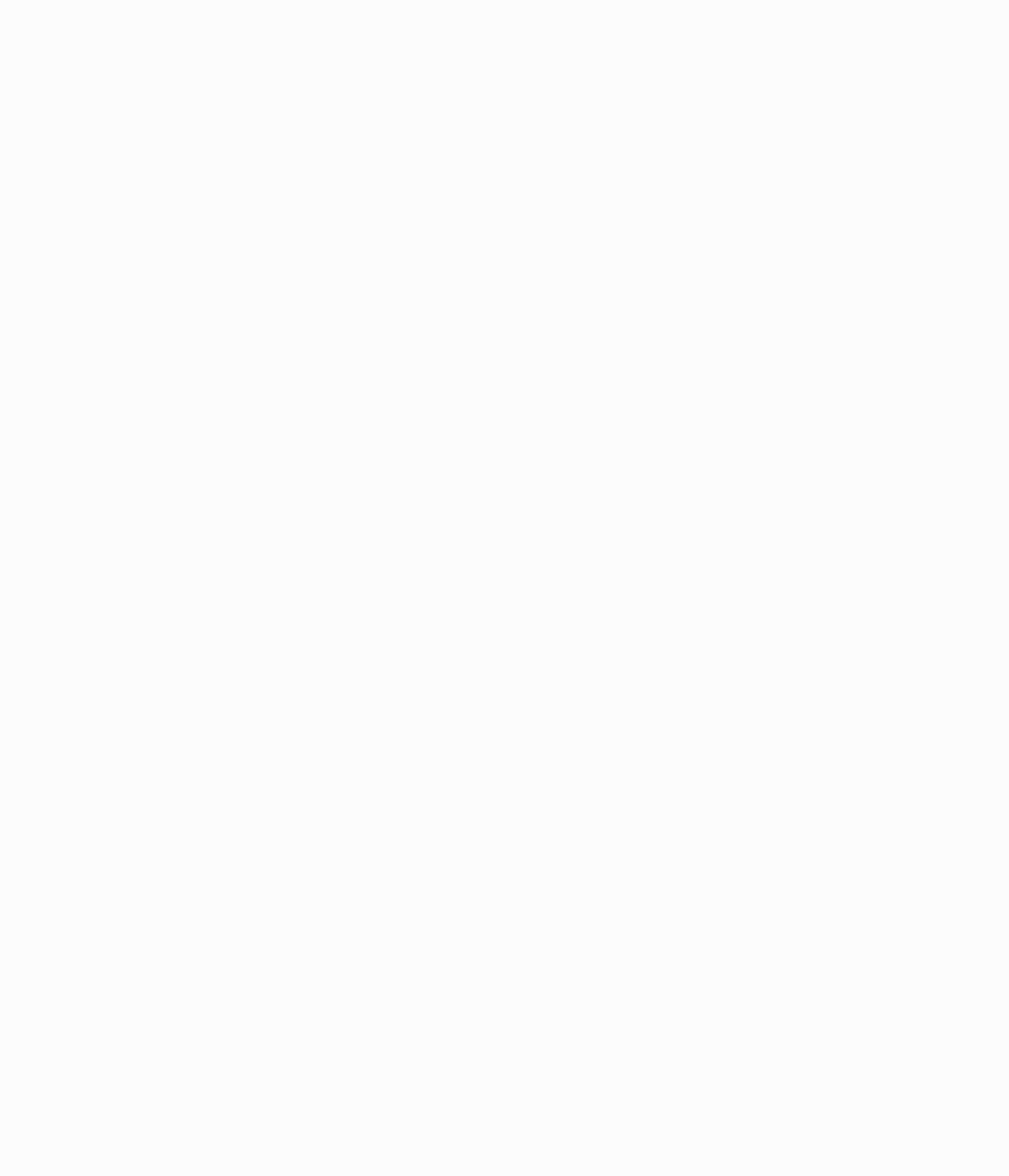Give a succinct answer to this question in a single word or phrase: 
How many groups are there on this webpage?

8